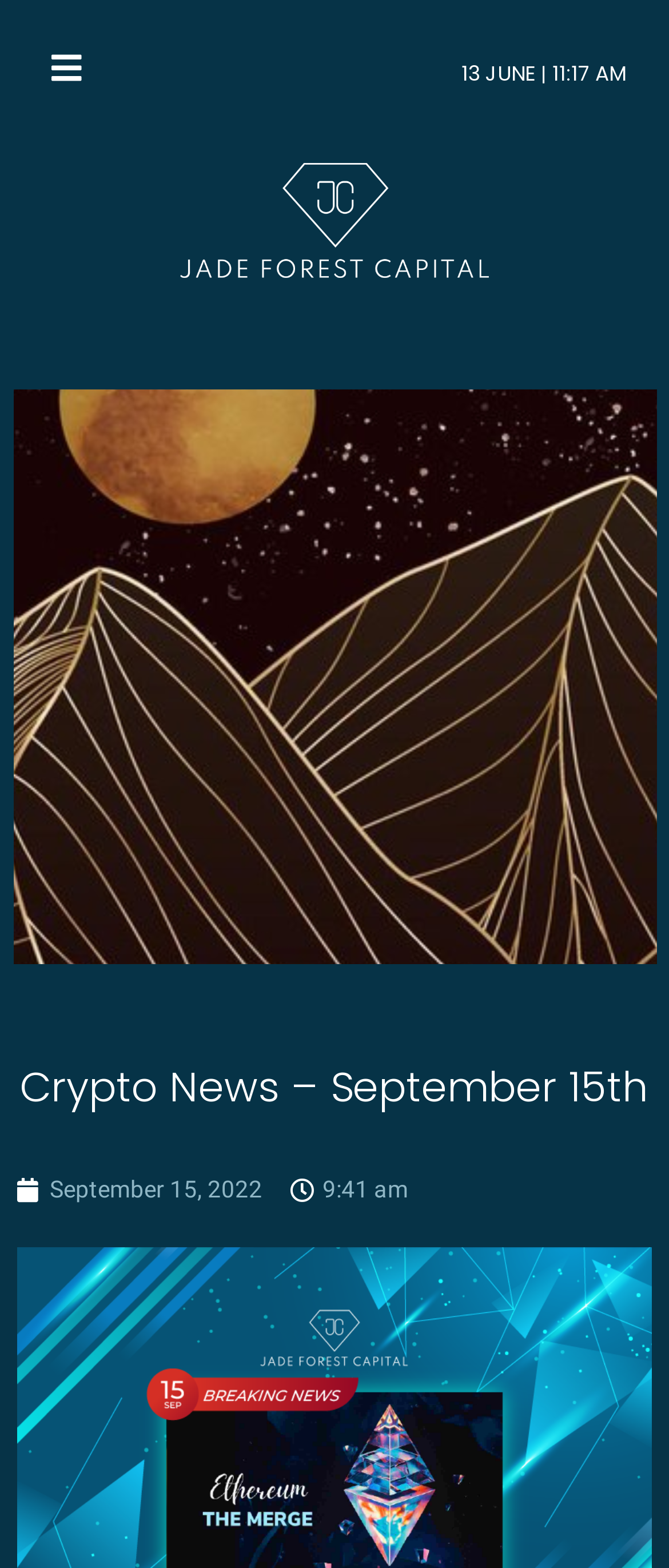Find the bounding box coordinates for the HTML element specified by: "September 15, 2022".

[0.026, 0.745, 0.392, 0.773]